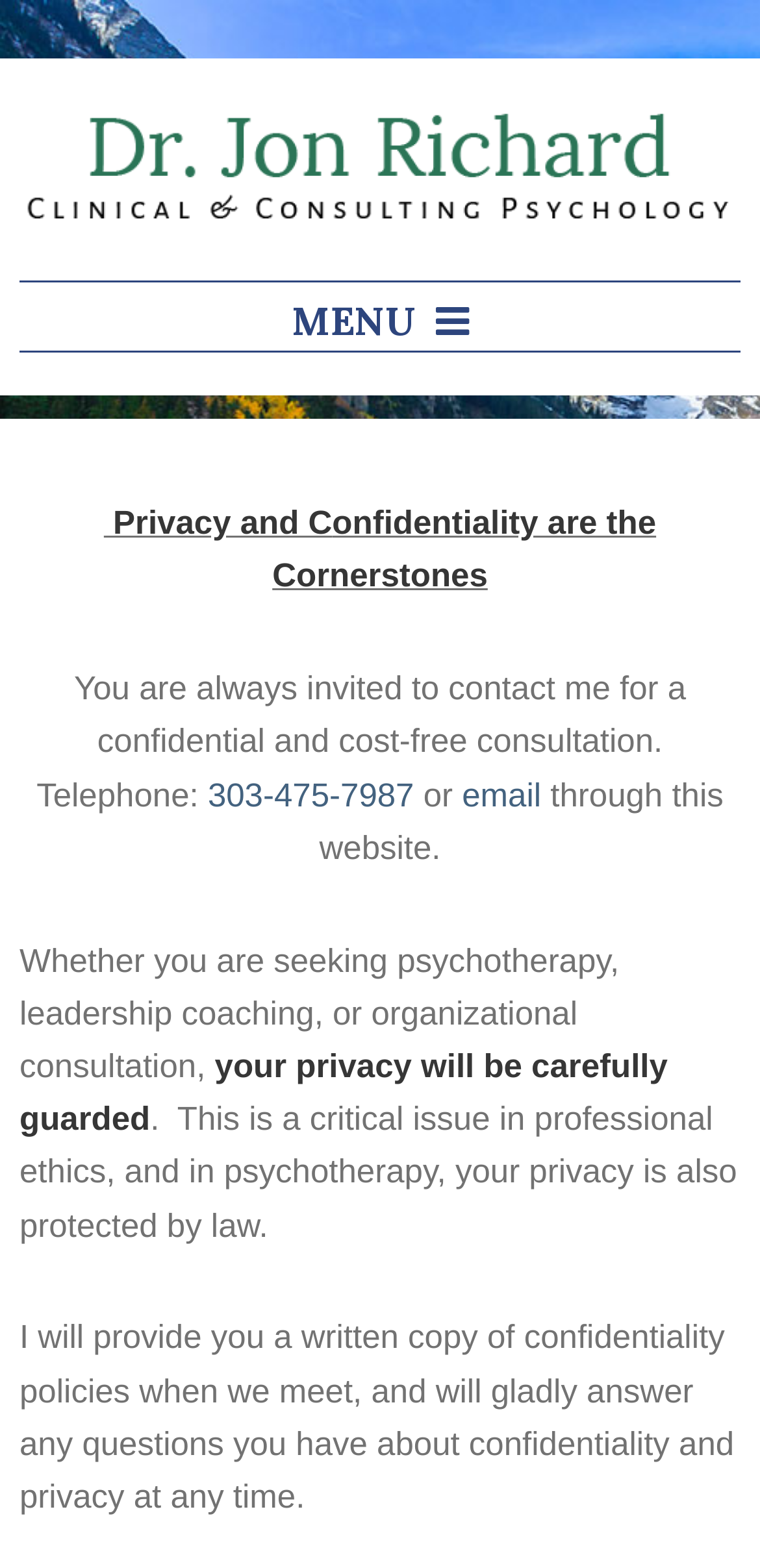Give a succinct answer to this question in a single word or phrase: 
What is protected by law in psychotherapy?

Privacy